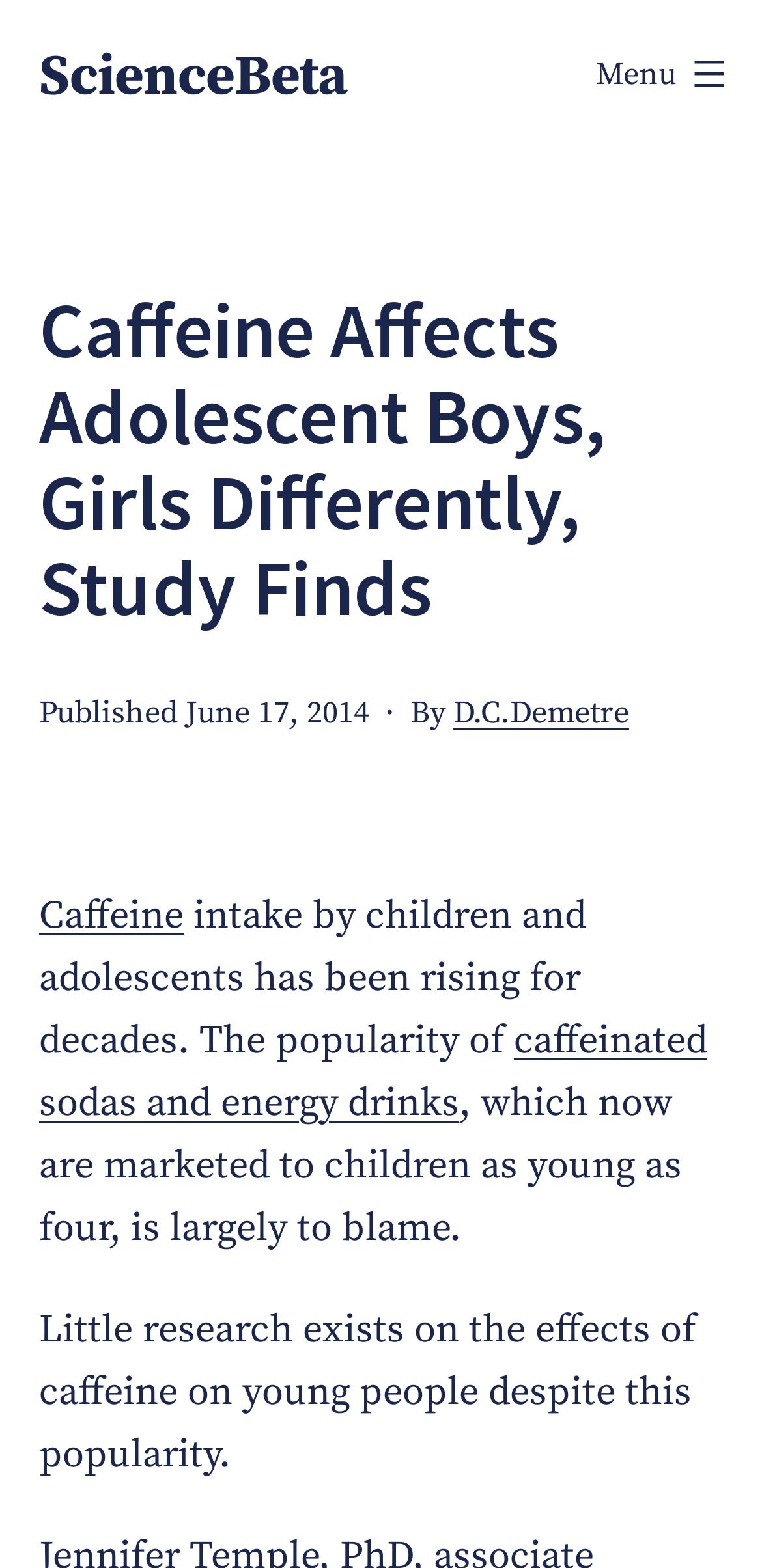What is the topic of the article?
Refer to the screenshot and answer in one word or phrase.

Caffeine intake by children and adolescents